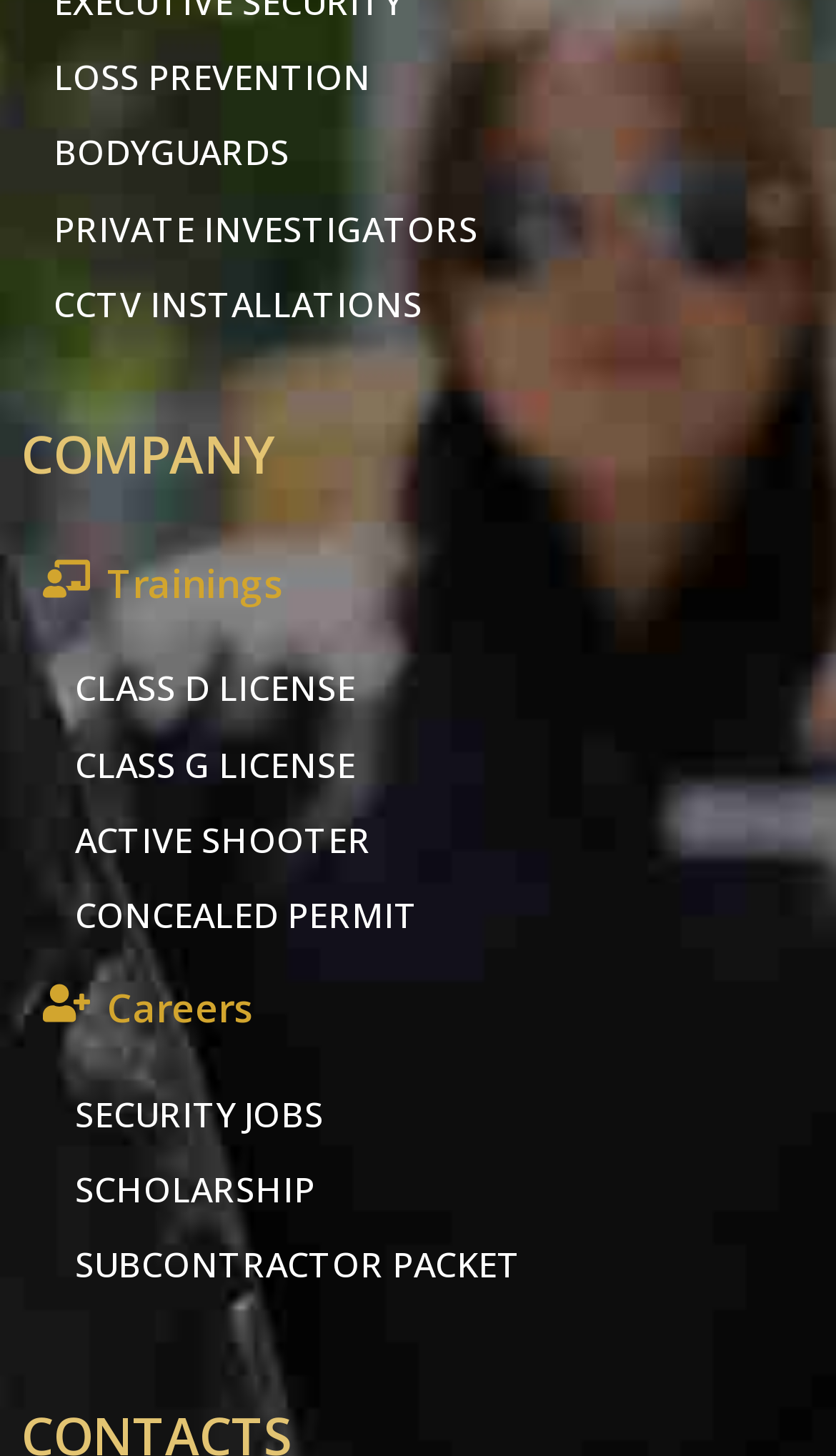With reference to the screenshot, provide a detailed response to the question below:
How many types of licenses are mentioned on this webpage?

Under the 'Trainings' heading, we can see links to 'CLASS D LICENSE', 'CLASS G LICENSE', and 'CONCEALED PERMIT', which are three types of licenses mentioned on this webpage.